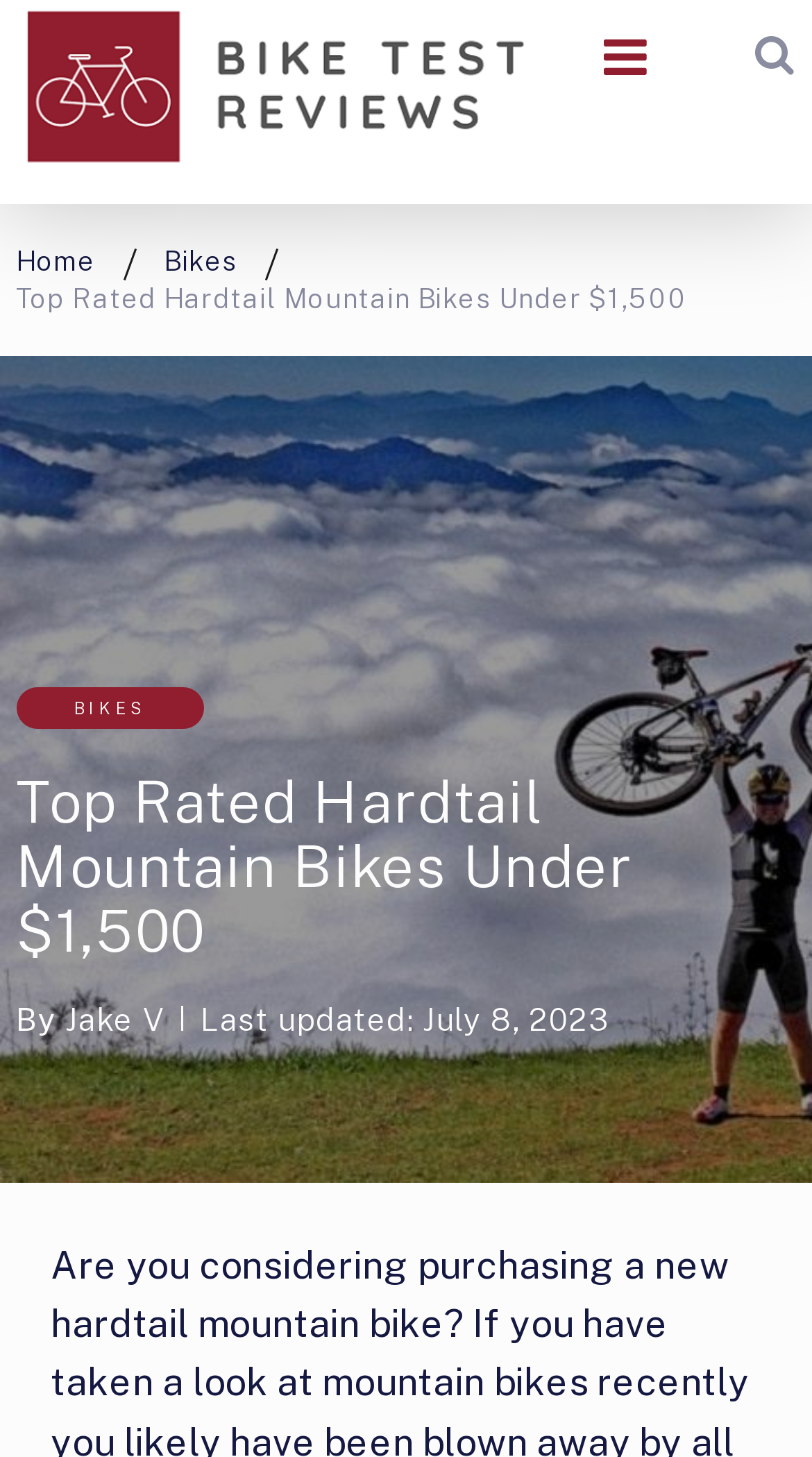Locate and generate the text content of the webpage's heading.

Top Rated Hardtail Mountain Bikes Under $1,500